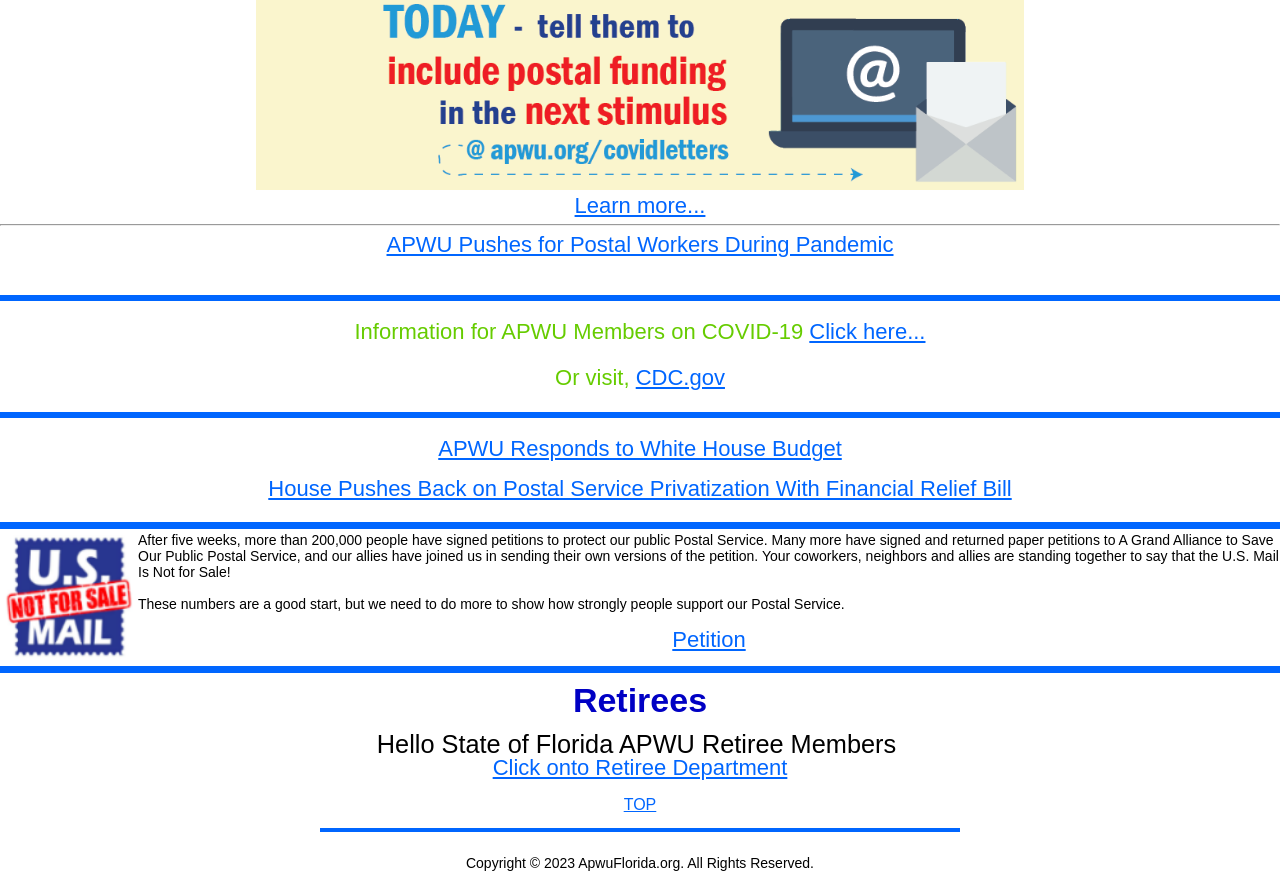Locate the bounding box coordinates of the element you need to click to accomplish the task described by this instruction: "Visit CDC.gov".

[0.497, 0.41, 0.566, 0.438]